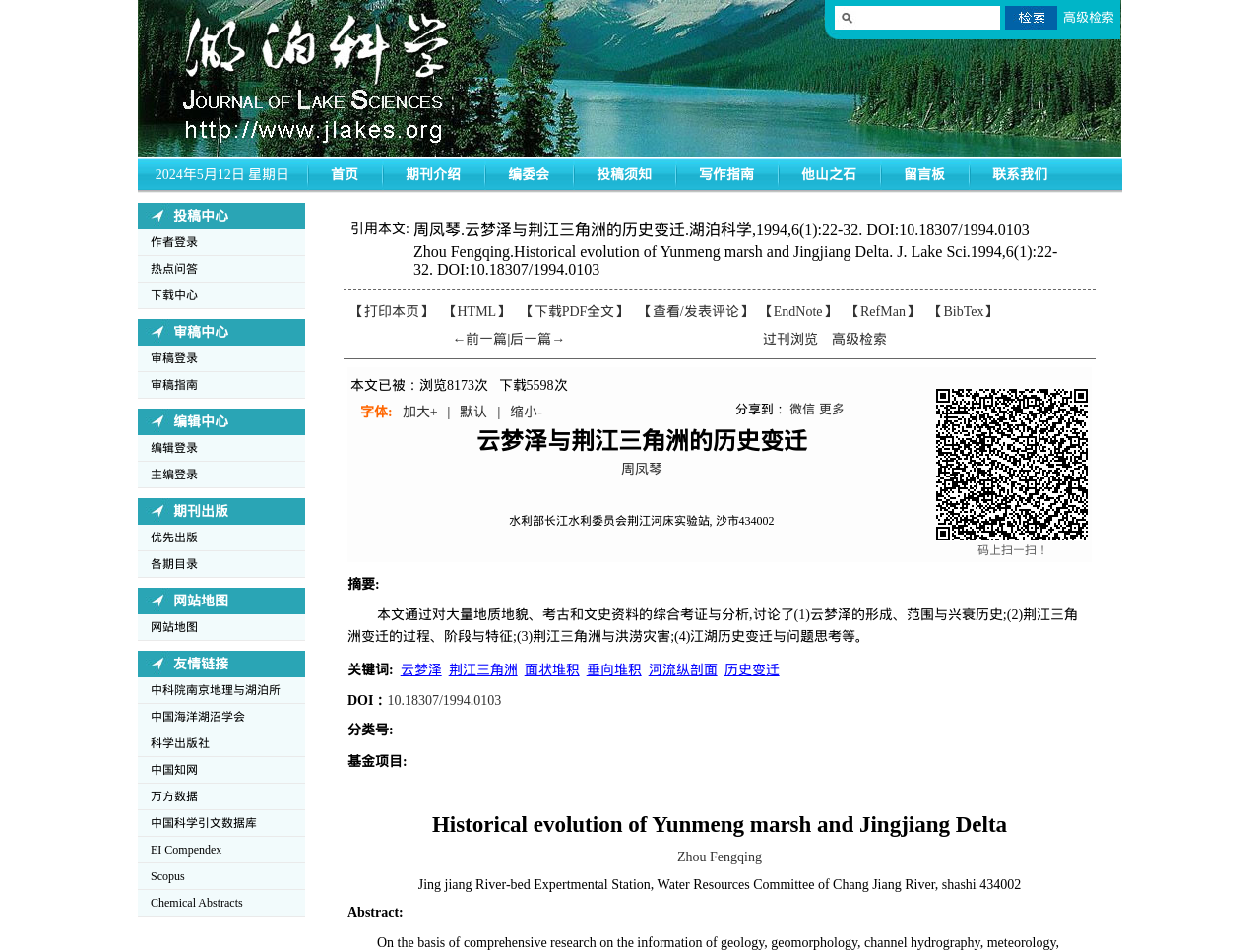Kindly provide the bounding box coordinates of the section you need to click on to fulfill the given instruction: "download PDF full text".

[0.413, 0.32, 0.499, 0.335]